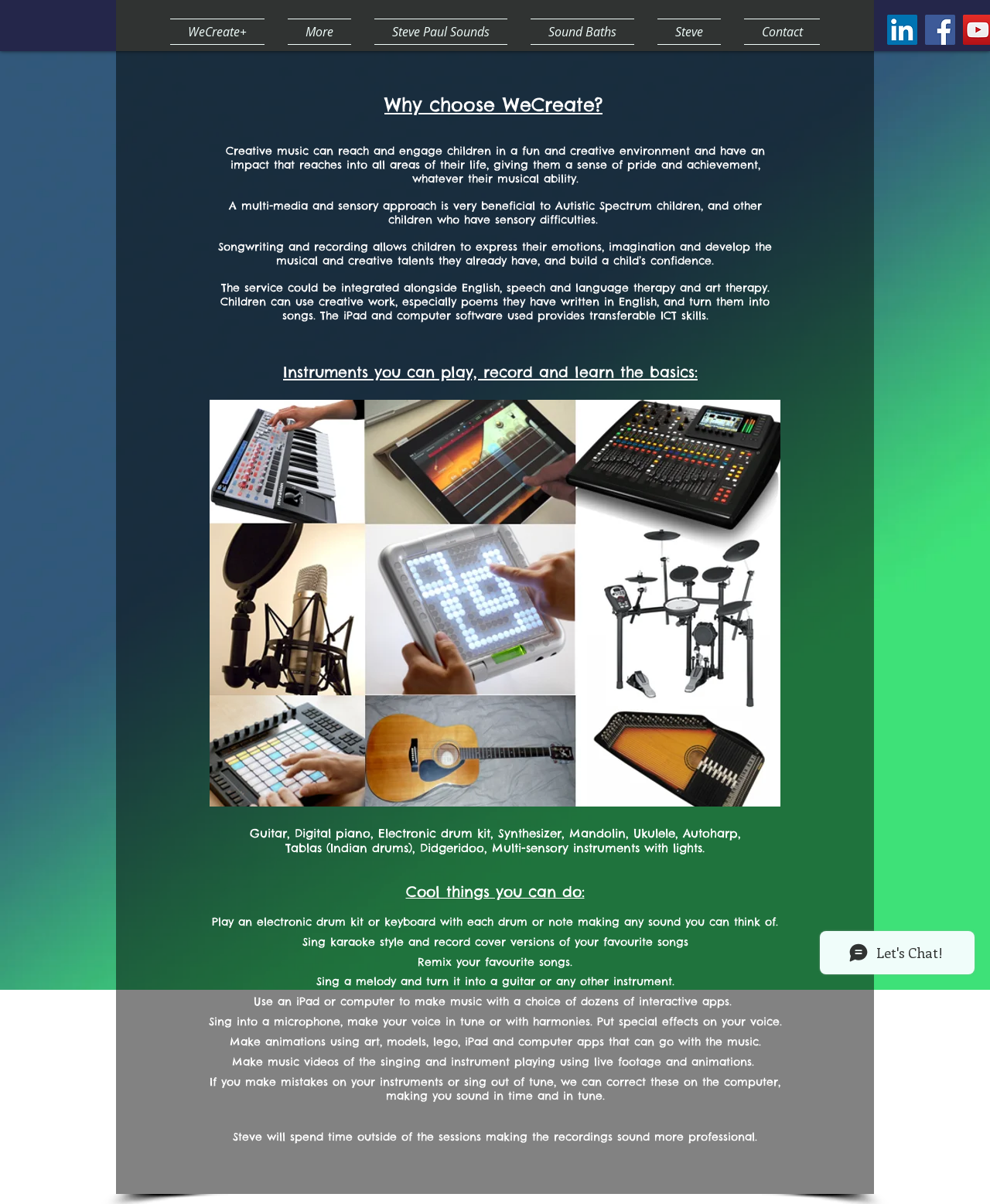What instruments can children play, record, and learn the basics of?
Please provide a comprehensive answer based on the visual information in the image.

The webpage lists several instruments that children can play, record, and learn the basics of, including Guitar, Digital piano, Electronic drum kit, Synthesizer, Mandolin, Ukulele, and Autoharp. This information can be found in the section of the webpage that discusses the instruments available.